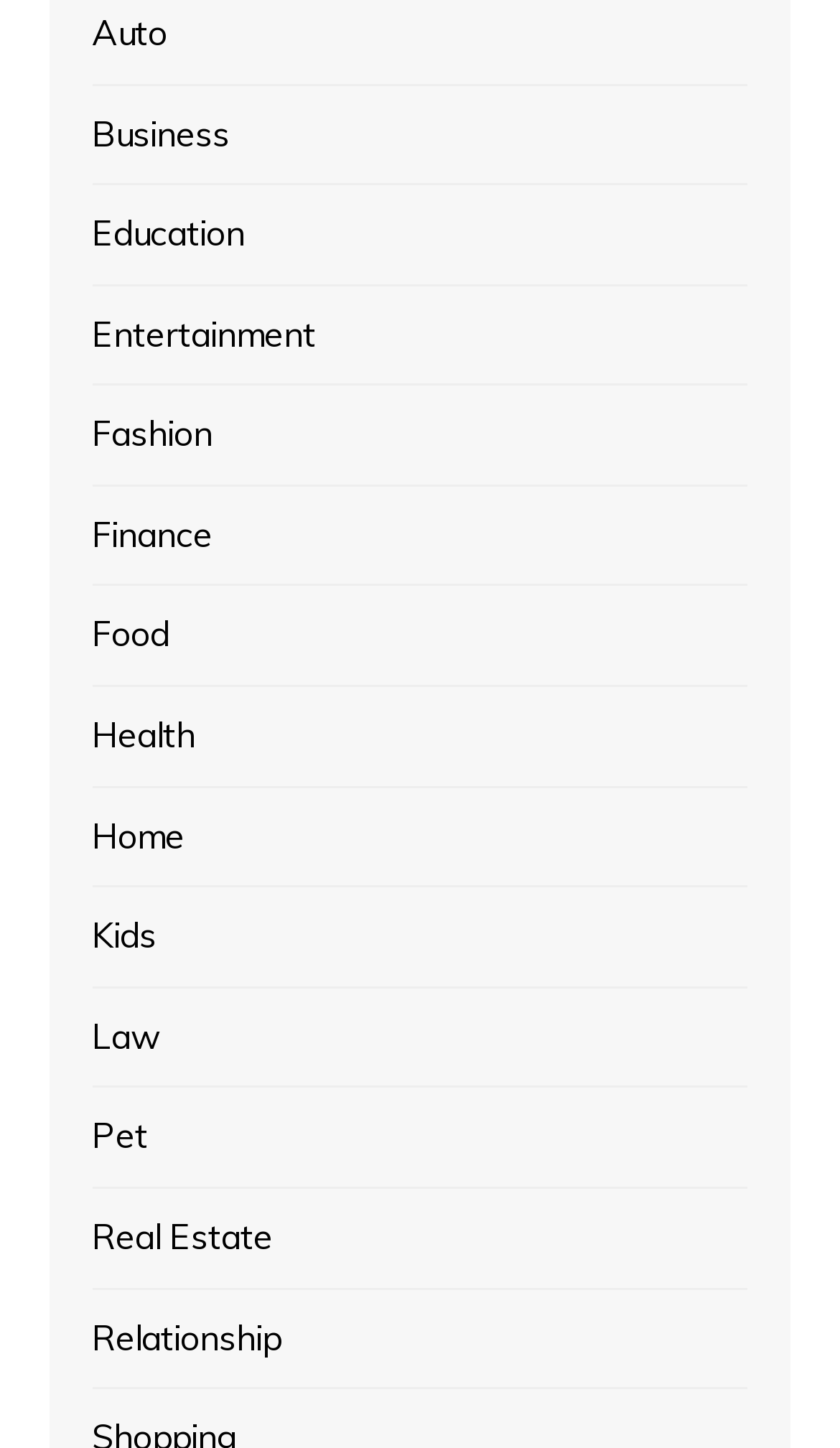Determine the bounding box coordinates of the region that needs to be clicked to achieve the task: "go to Fashion".

[0.11, 0.282, 0.253, 0.32]